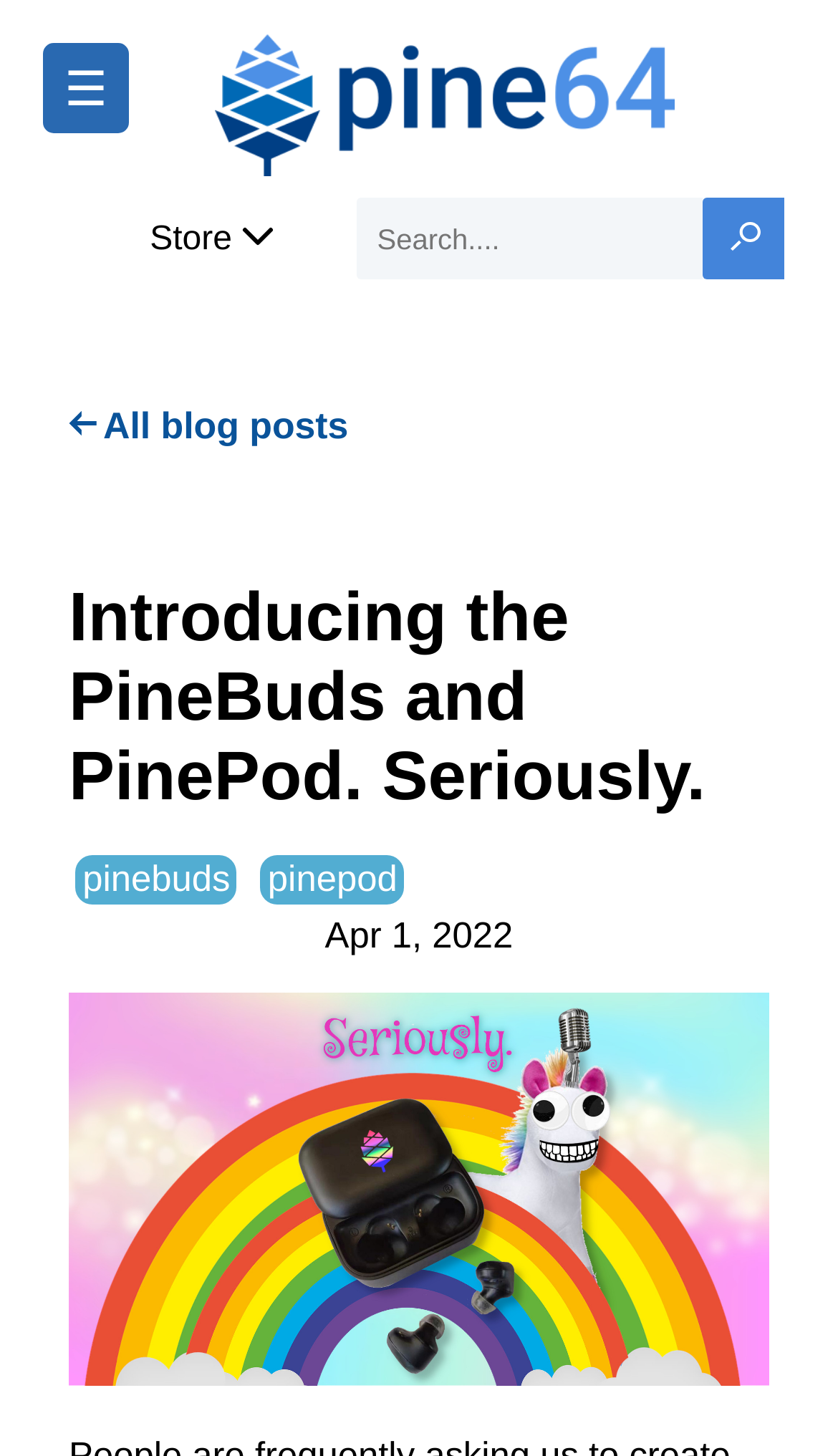Identify the bounding box of the UI element that matches this description: "All blog posts".

[0.082, 0.277, 0.918, 0.308]